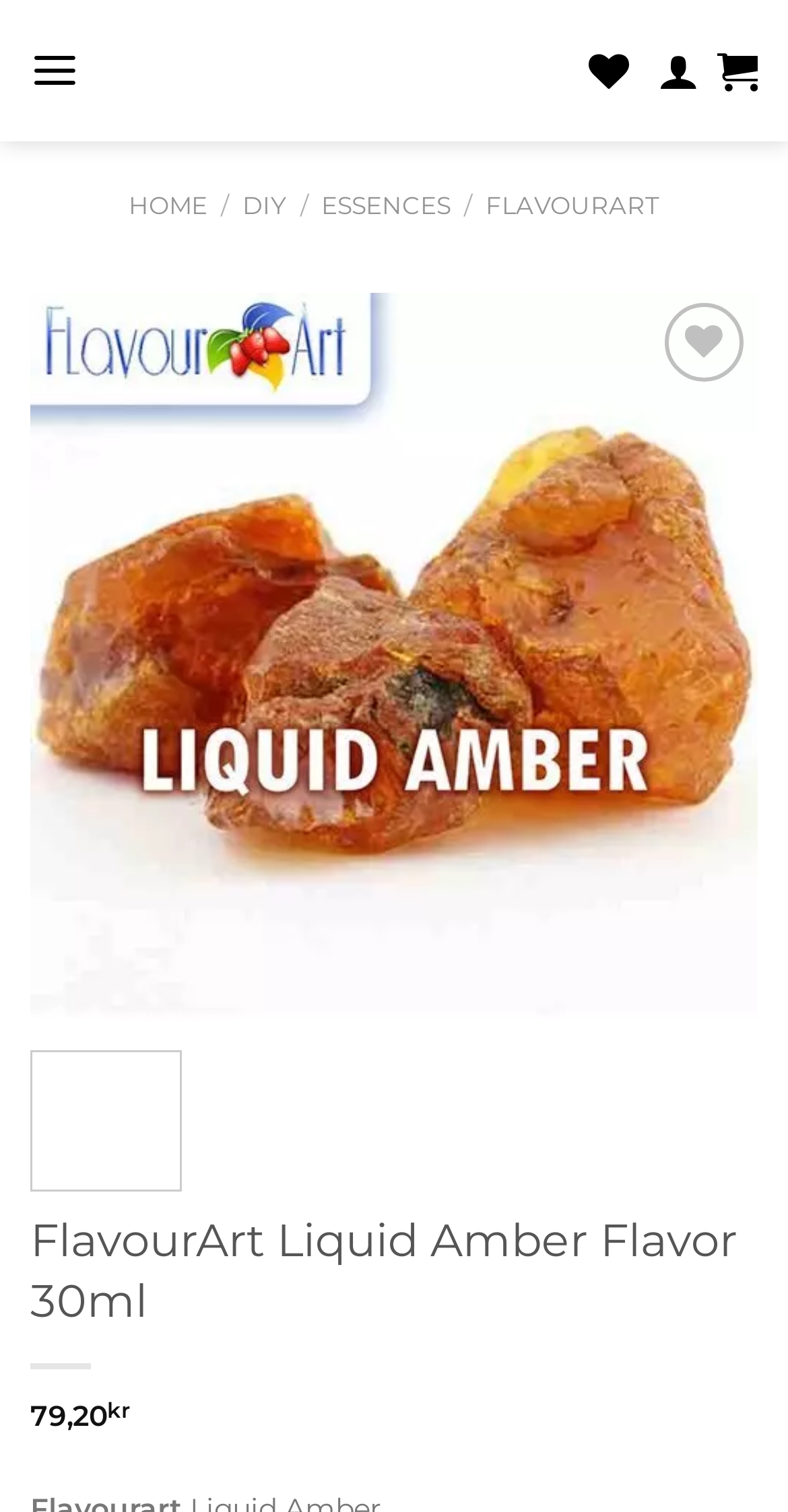What is the price of the flavor?
Using the image as a reference, deliver a detailed and thorough answer to the question.

The price of the flavor can be found by looking at the static text '79,20' and 'kr' which are placed together, indicating the price of the product.